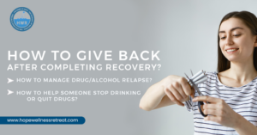What is the name of the rehabilitation center mentioned in the image?
Refer to the image and provide a one-word or short phrase answer.

Hope Wellness Retreat